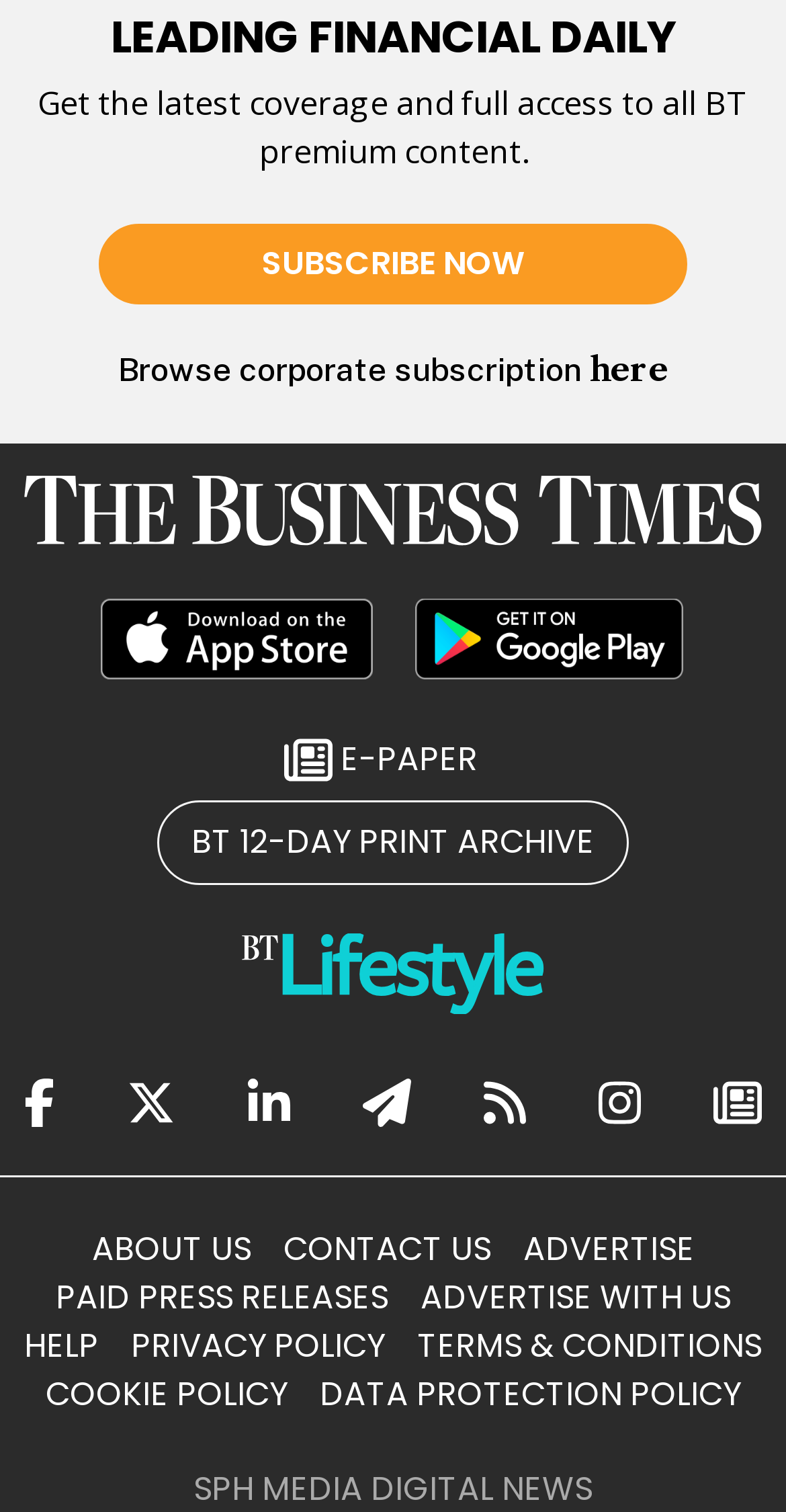Based on the description "alt="Download on the Apple Store"", find the bounding box of the specified UI element.

[0.128, 0.394, 0.474, 0.449]